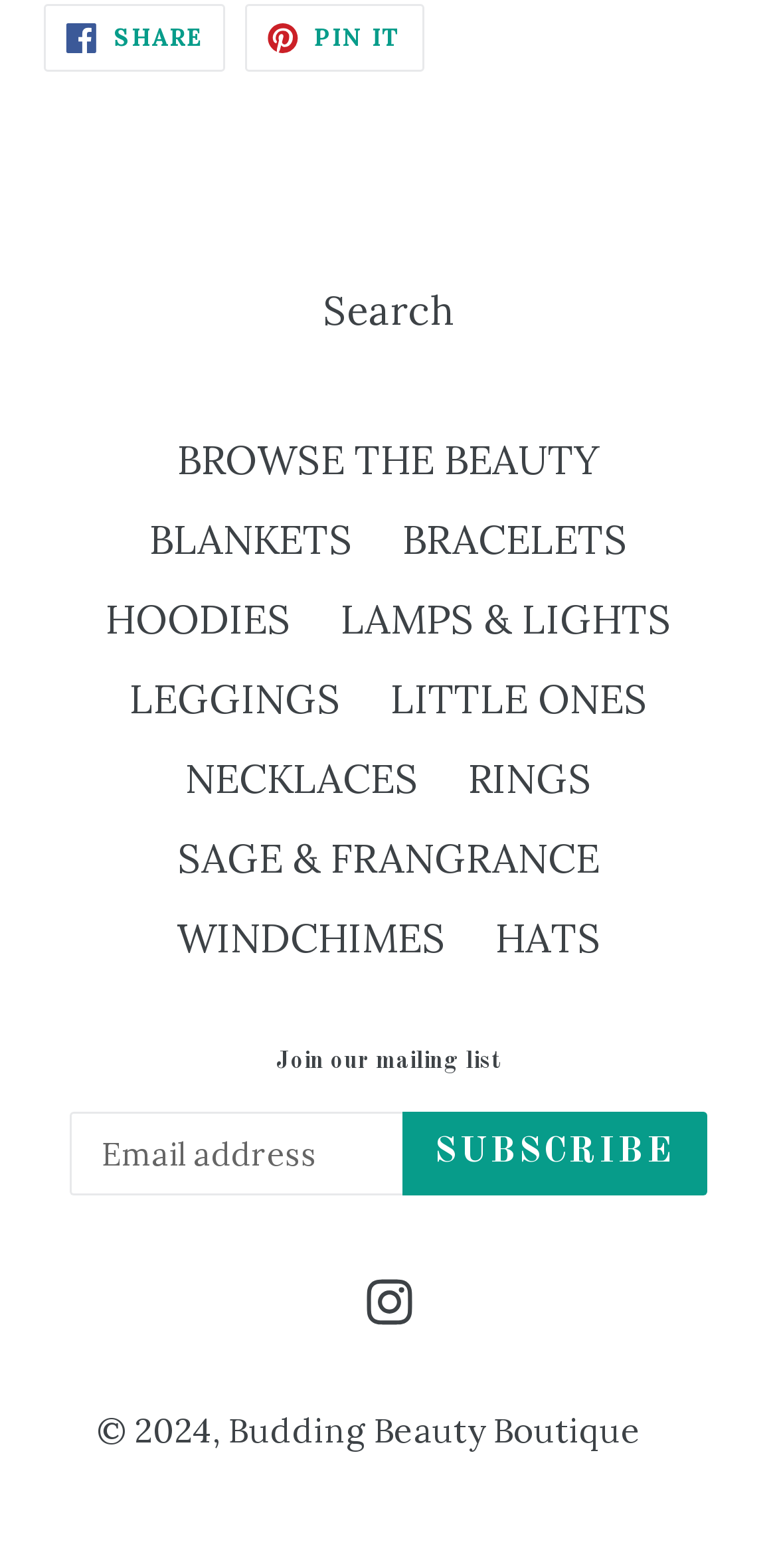Determine the bounding box coordinates of the target area to click to execute the following instruction: "Search for something."

[0.415, 0.182, 0.585, 0.214]